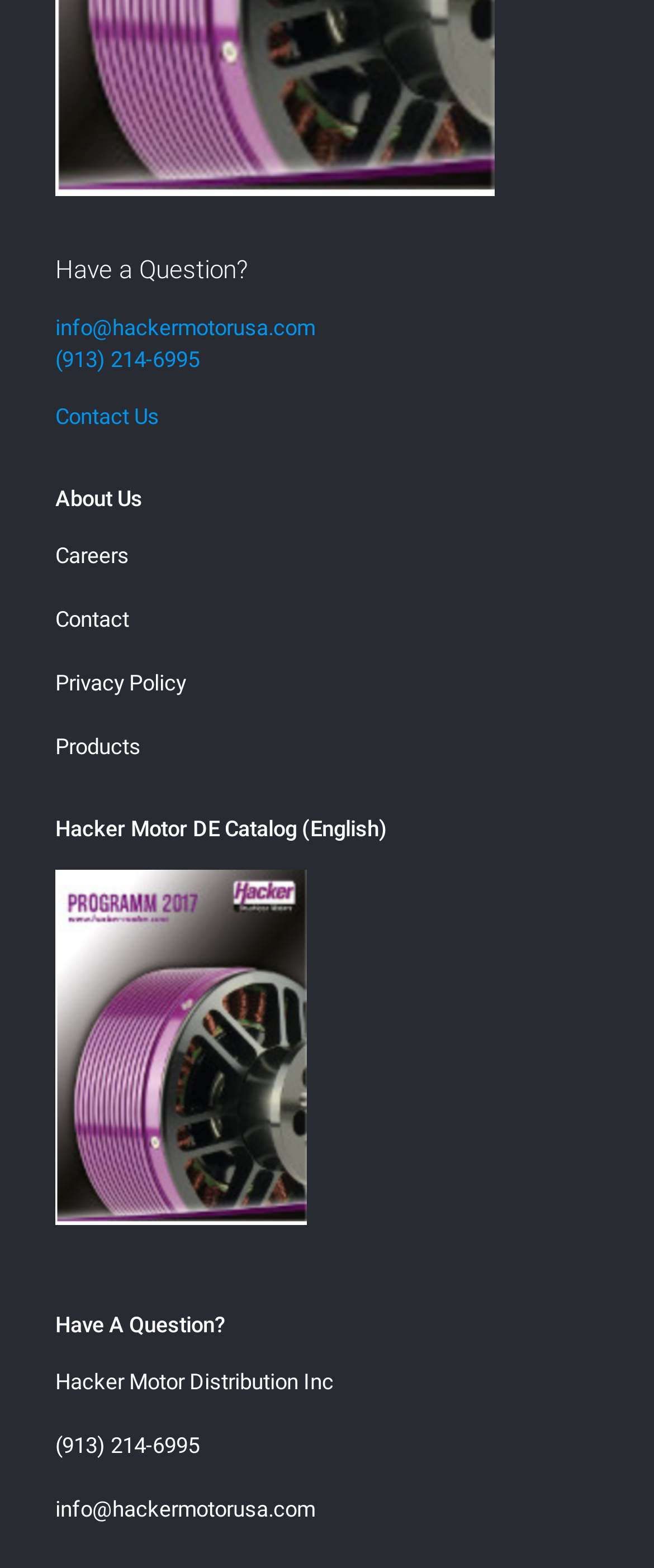Use a single word or phrase to answer the question:
What catalog is available?

Hacker Motor Catalog 2017